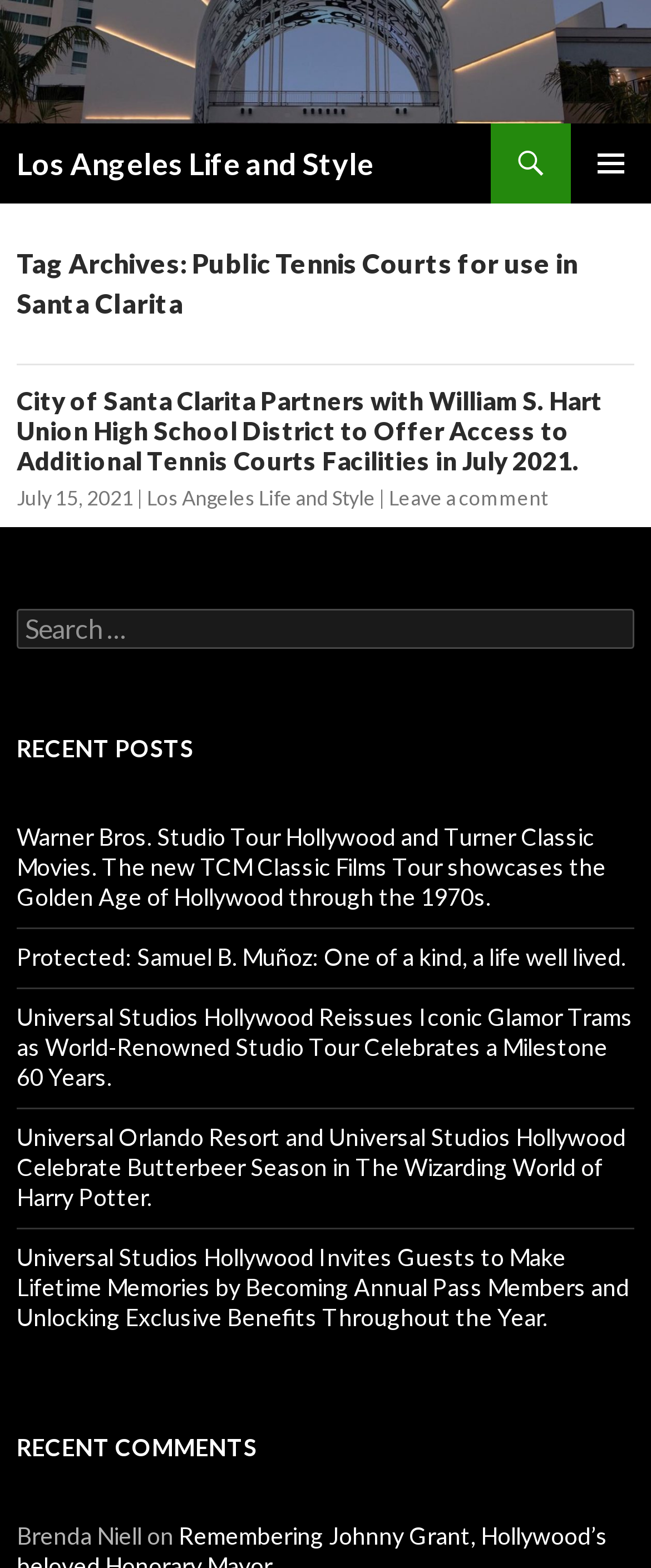What is the name of the author of the latest comment?
Please respond to the question with a detailed and thorough explanation.

I looked at the recent comments section and found the name of the author of the latest comment, which is Brenda Niell.